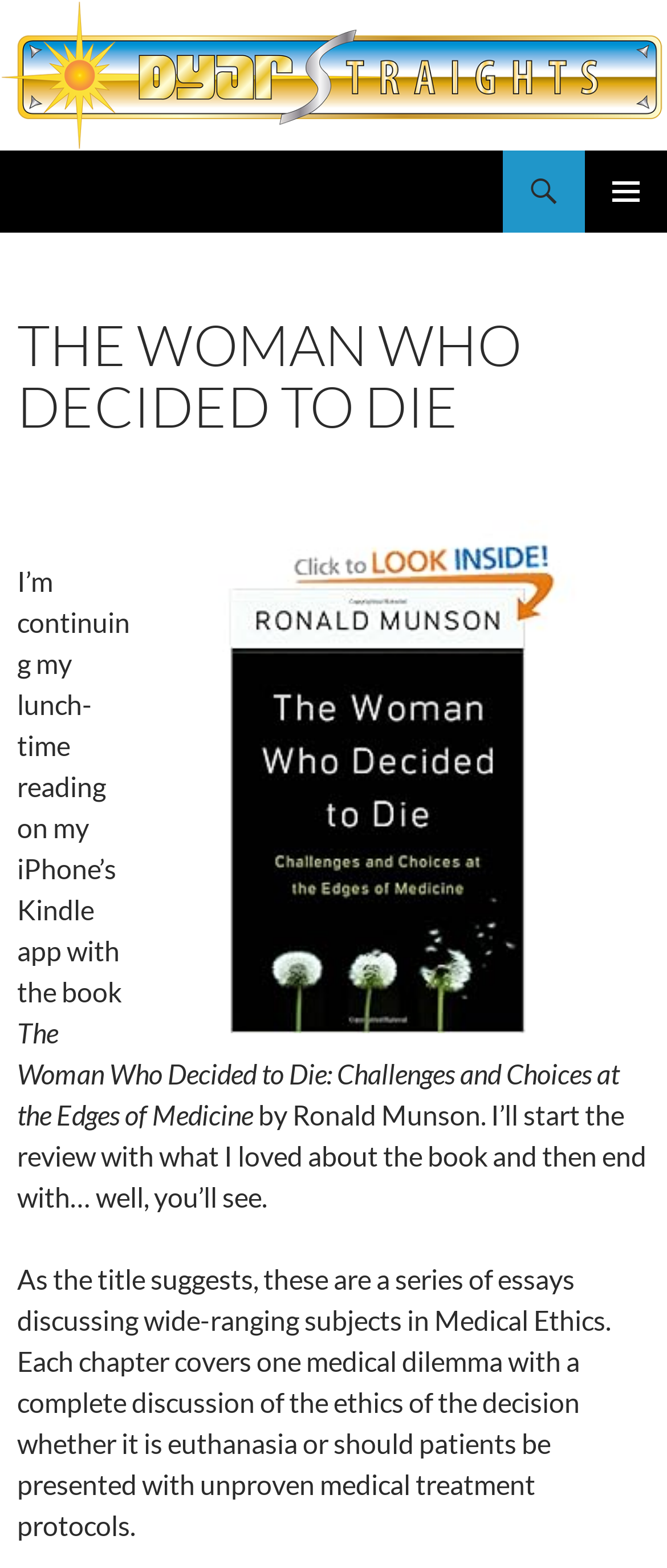What is the topic of the book?
Answer the question with a detailed and thorough explanation.

I determined the answer by reading the static text element with the text 'As the title suggests, these are a series of essays discussing wide-ranging subjects in Medical Ethics.', which suggests that the topic of the book is Medical Ethics.